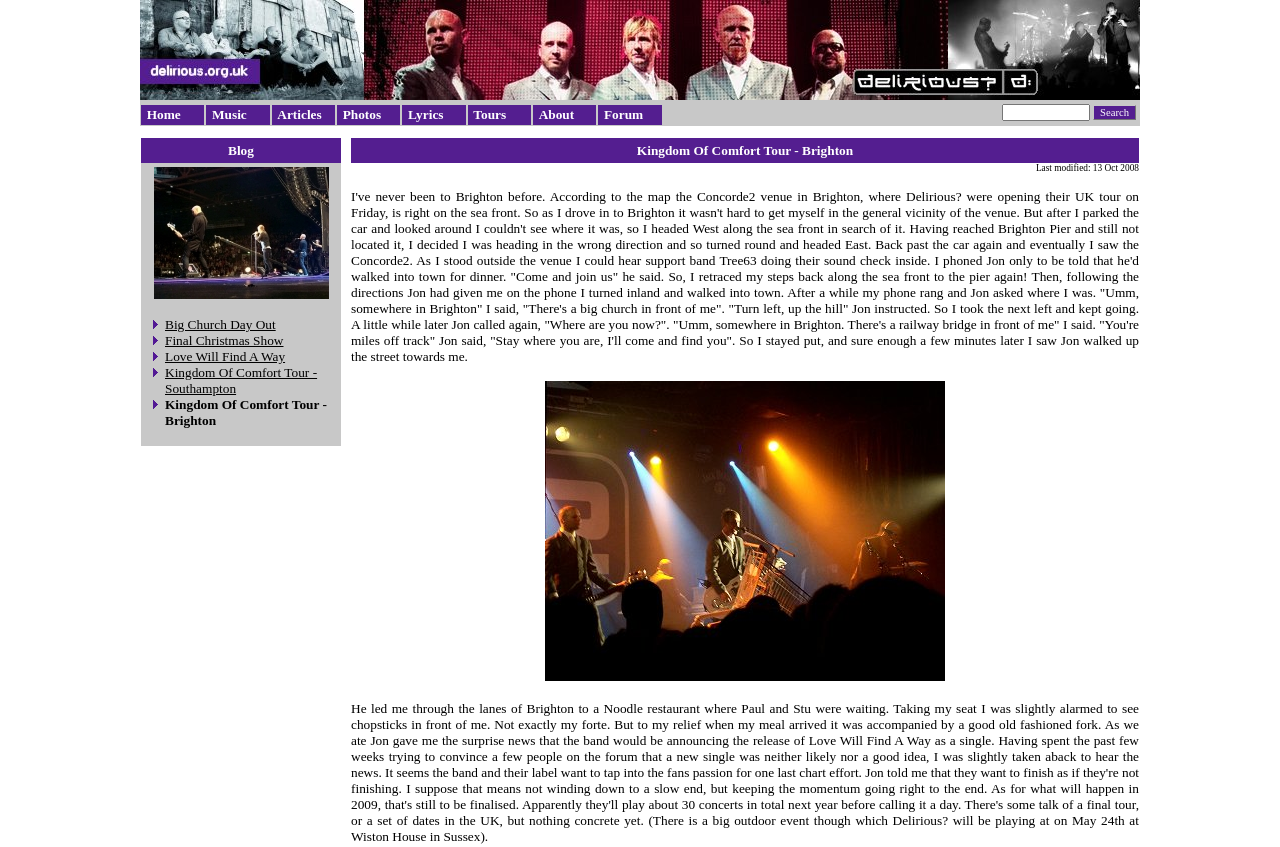Highlight the bounding box coordinates of the element you need to click to perform the following instruction: "Go to the home page."

[0.114, 0.124, 0.157, 0.148]